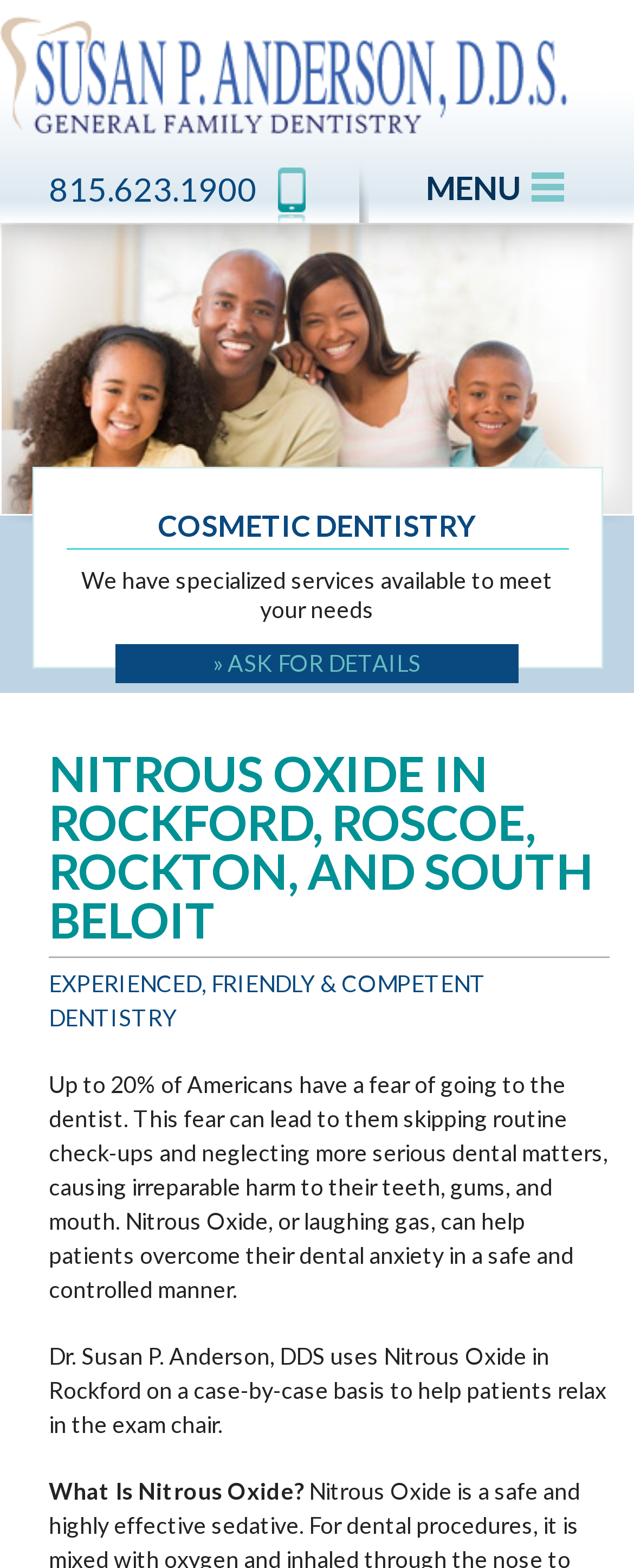Illustrate the webpage with a detailed description.

This webpage is about Dr. Susan P. Anderson, a dentist who uses laughing gas to help patients overcome dental anxiety. At the top left, there is a link to Dr. Anderson's profile, accompanied by an image of her. Below this, there is a phone number link and three icons: a phone, Facebook, and a menu link. 

On the top right, there is a navigation menu with links to different sections of the website, including Home, Schedule & Hours, Patient Info, Services Offered, Insurance, and Contact. 

Below the navigation menu, there is a large section with a shadow background. Within this section, there is a heading "COSMETIC DENTISTRY" and a paragraph of text describing the services offered. 

Further down, there is a horizontal separator line, followed by a link to ask for details about the services. Below this, there is a large heading "NITROUS OXIDE IN ROCKFORD, ROSCOE, ROCKTON, AND SOUTH BELOIT" and another horizontal separator line. 

The main content of the webpage is a long paragraph of text that explains the fear of going to the dentist and how Dr. Anderson uses laughing gas to help patients overcome their anxiety. This is followed by another paragraph that describes Dr. Anderson's use of nitrous oxide in her practice. 

Finally, there is a heading "What Is Nitrous Oxide?" at the bottom of the page.